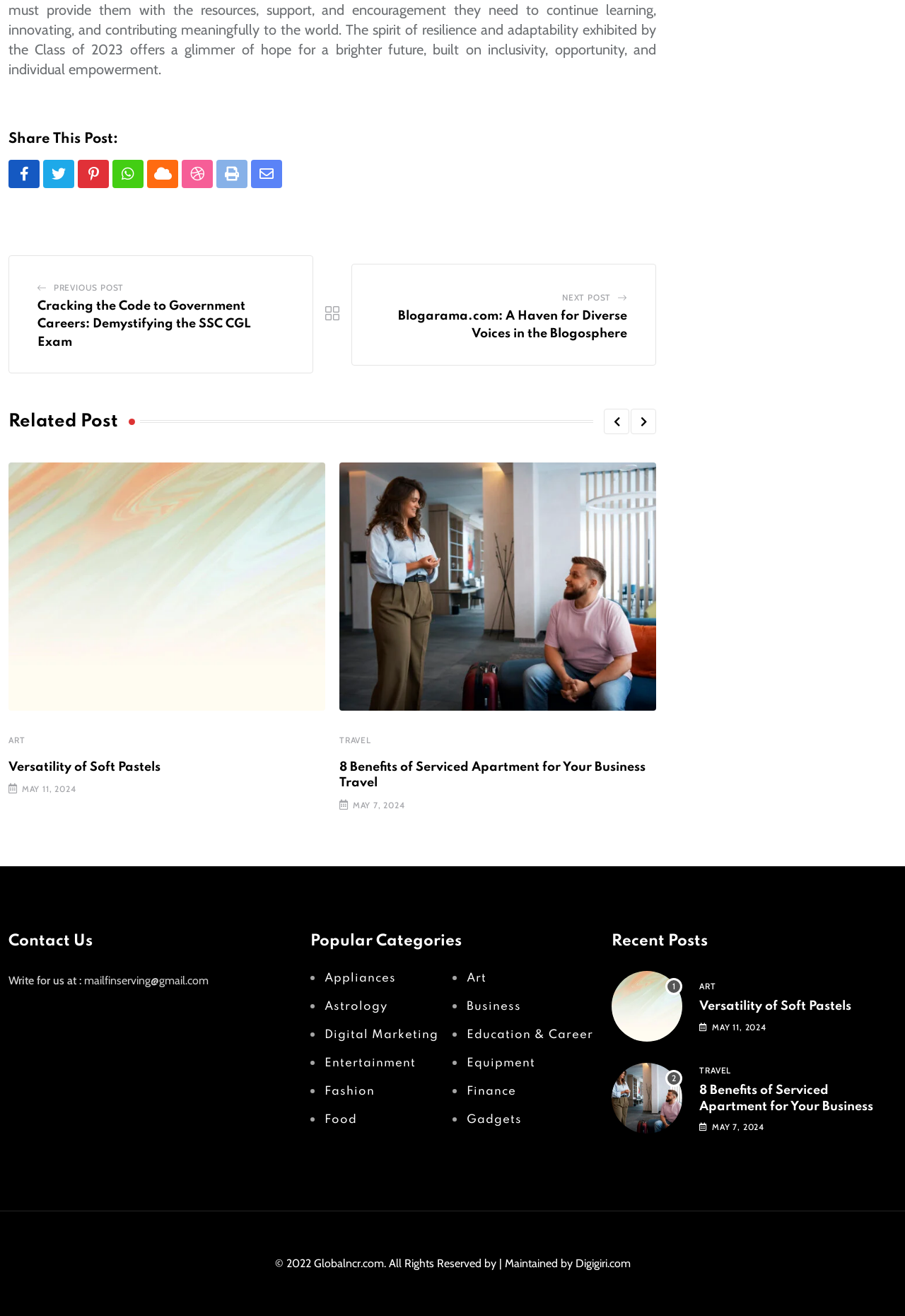What is the title of the first related post?
Using the screenshot, give a one-word or short phrase answer.

Versatility of Soft Pastels